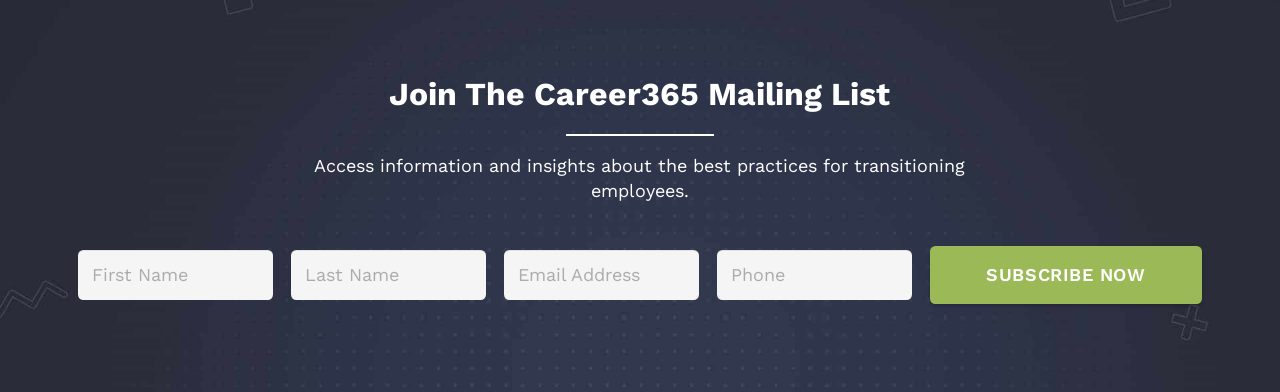Generate a detailed explanation of the scene depicted in the image.

The image features a sleek, modern form inviting users to join the Career365 Mailing List. At the top, a prominent heading reads "Join The Career365 Mailing List," encouraging visitors to subscribe. Below, there are four input fields for filling in personal information: "First Name," "Last Name," "Email Address," and "Phone." 

Accompanying the form is a brief text stating, "Access information and insights about the best practices for transitioning employees," which highlights the value subscribers will receive. To the right of the input fields is a bright green button labeled "SUBSCRIBE NOW," designed to stand out and prompt action. The background features a subtle gradient with abstract shapes, enhancing the contemporary look of the interface. This visually appealing design aims to engage users and facilitate their subscription process effectively.